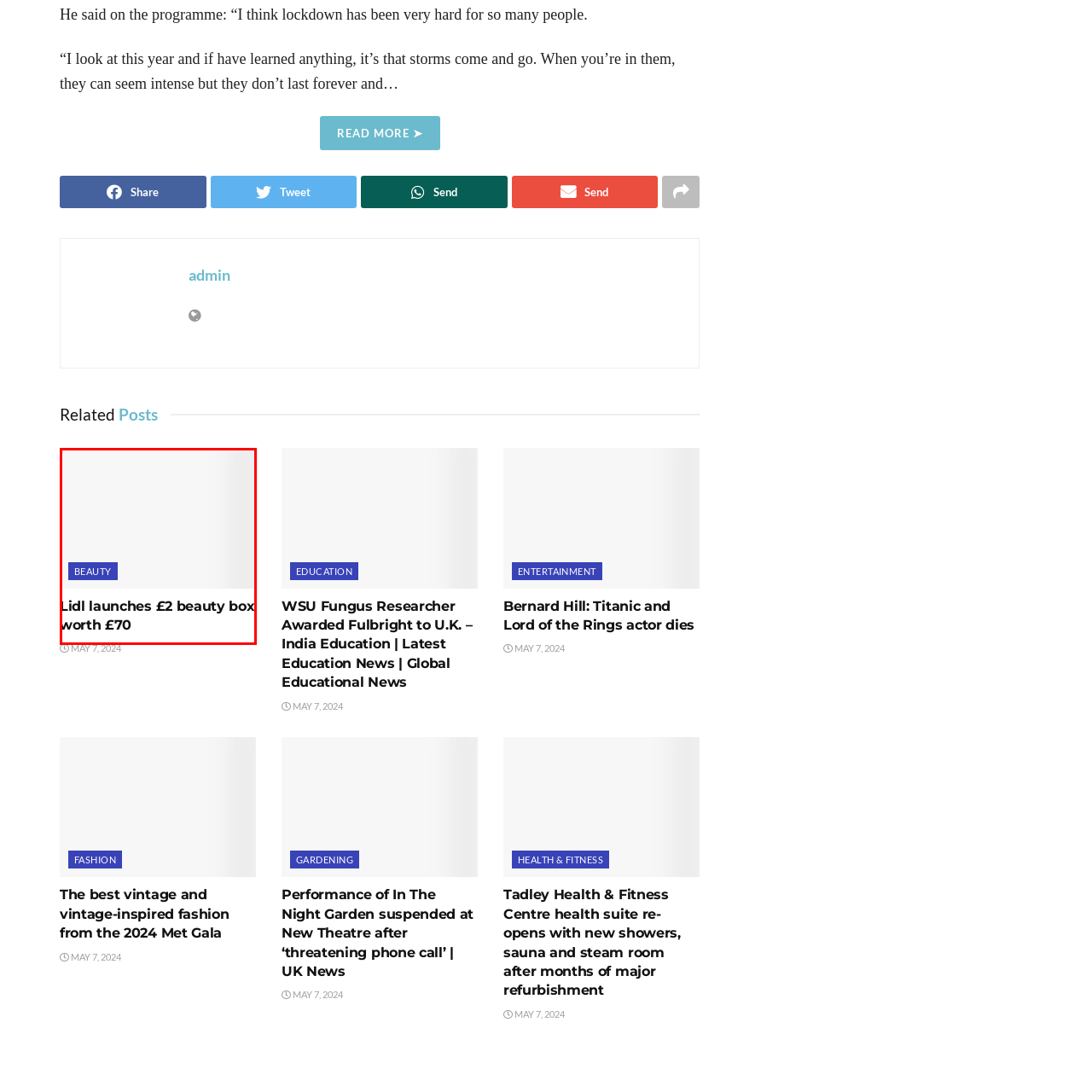Explain in detail what is happening in the image enclosed by the red border.

The image features promotional content for Lidl's new beauty initiative, showcasing a beauty box priced at just £2, which boasts a retail value of £70. This enticing offer suggests a significant saving for consumers seeking quality beauty products at an affordable price point. Accompanying the offer is a bold heading indicating the category "BEAUTY," drawing attention to the brand's focus on cosmetics and personal care. The promotional graphic effectively conveys a sense of value and excitement, appealing to potential customers looking for budget-friendly beauty solutions.